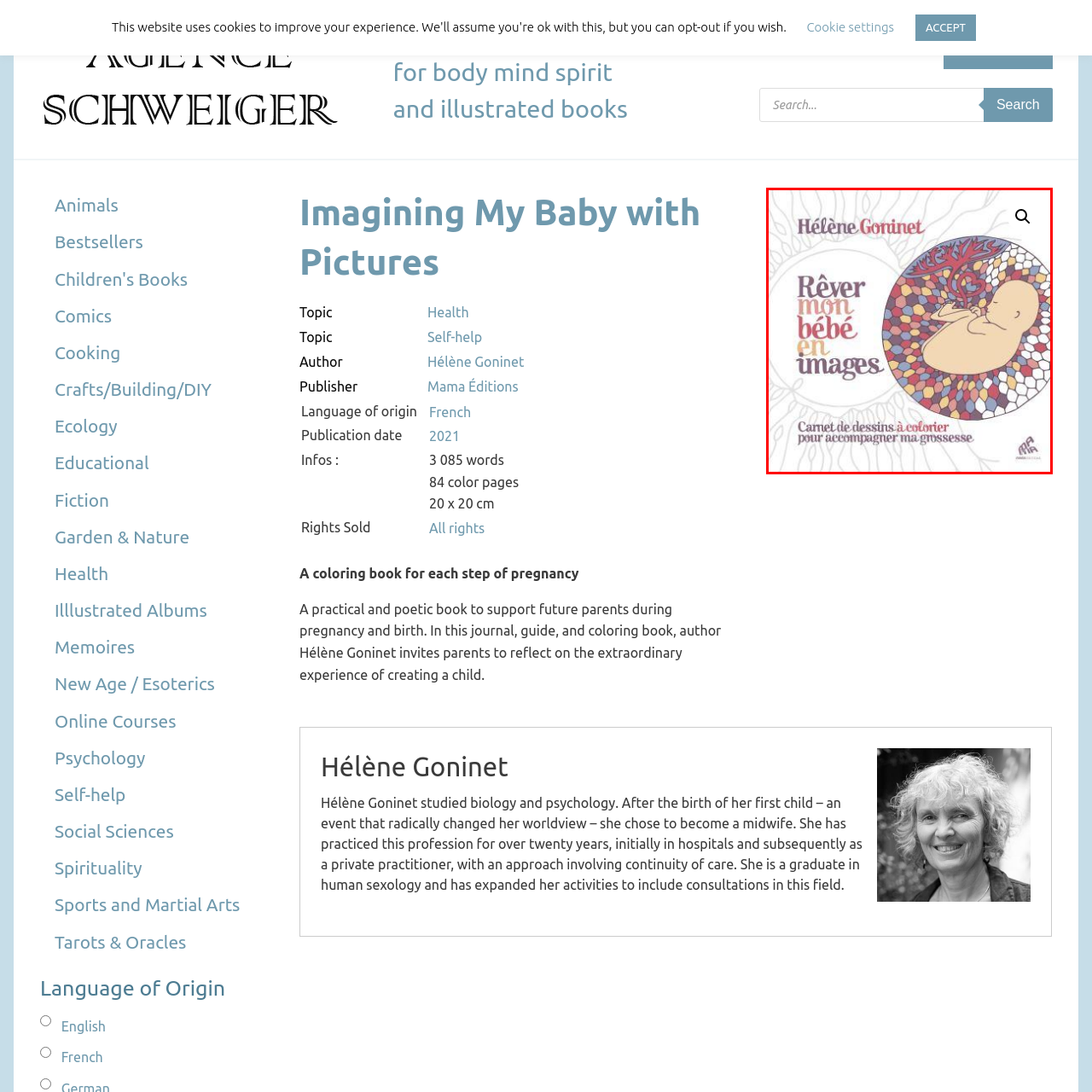Generate a detailed caption for the image within the red outlined area.

The image features the cover of "Rêver mon bébé en images," a coloring book by Hélène Goninet designed to accompany expectant parents through the journey of pregnancy. The artwork displays a serene, stylized illustration of a fetus peacefully curled up, surrounded by vibrant, intricate patterns that resonate with themes of creativity and reflection. The title is prominently displayed in artistic typography, with "Rêver mon bébé en images" translated as "Dream my baby in images," emphasizing the book's purpose as a journal and guide. The subtitle describes the book as "Carnet de dessins à colorier pour accompagner ma grossesse," indicating that it is a notebook of drawings meant to support the pregnancy experience. This engaging and thoughtful design invites parents to explore their emotions and creativity during this significant time.